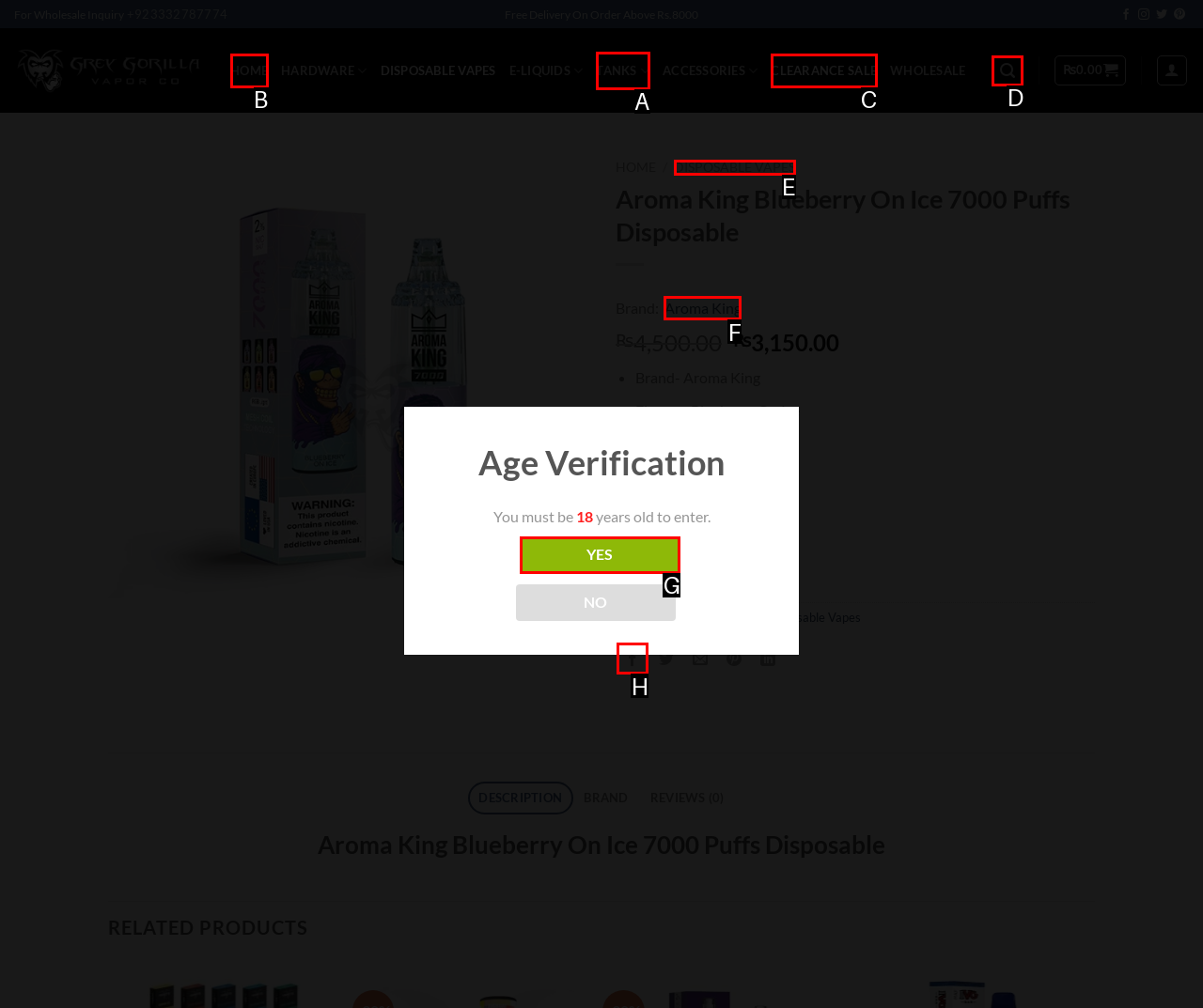Identify the option that corresponds to: Refill station
Respond with the corresponding letter from the choices provided.

None